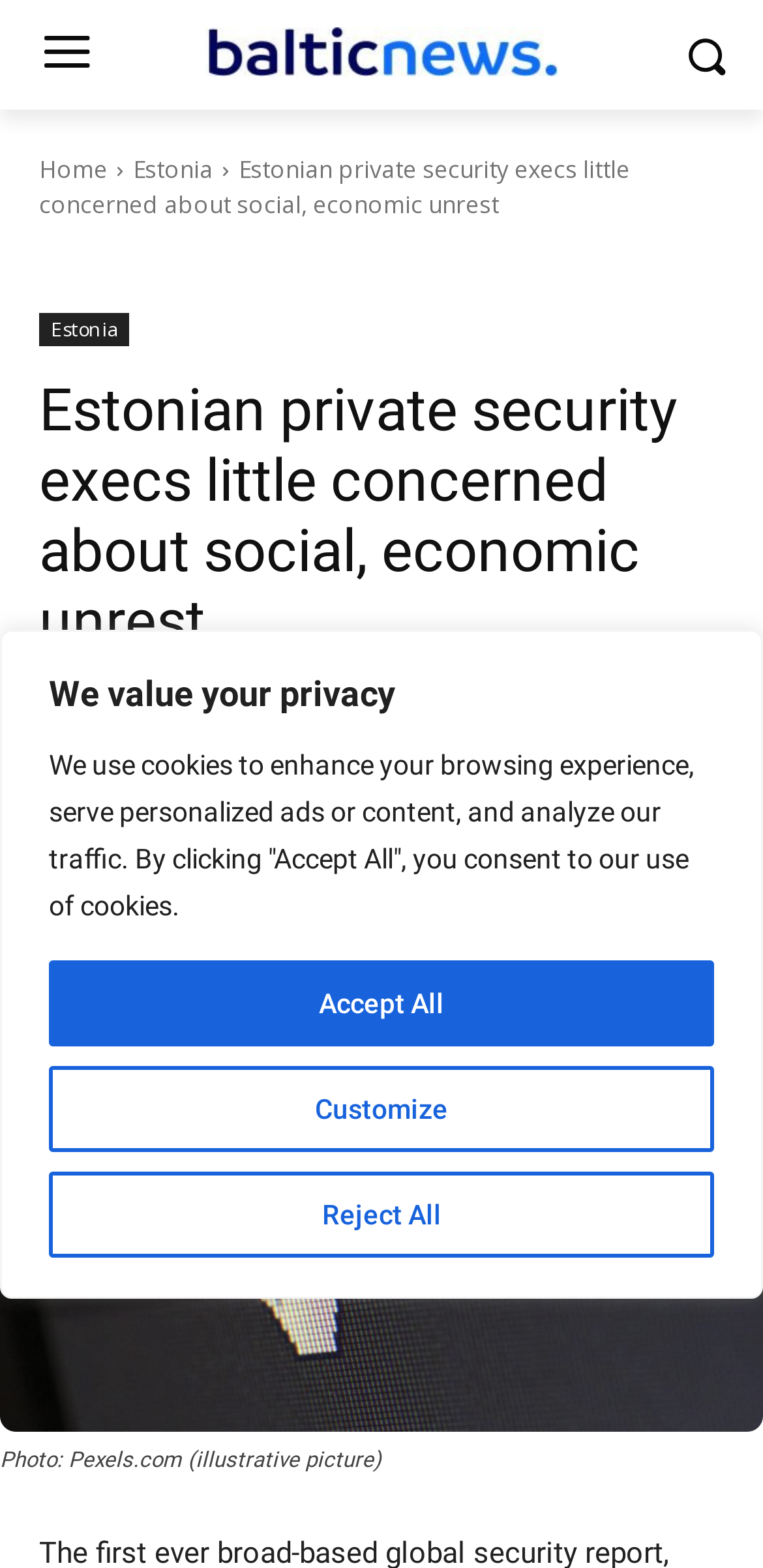Kindly provide the bounding box coordinates of the section you need to click on to fulfill the given instruction: "click the 'baltic news' link".

[0.231, 0.017, 0.769, 0.049]